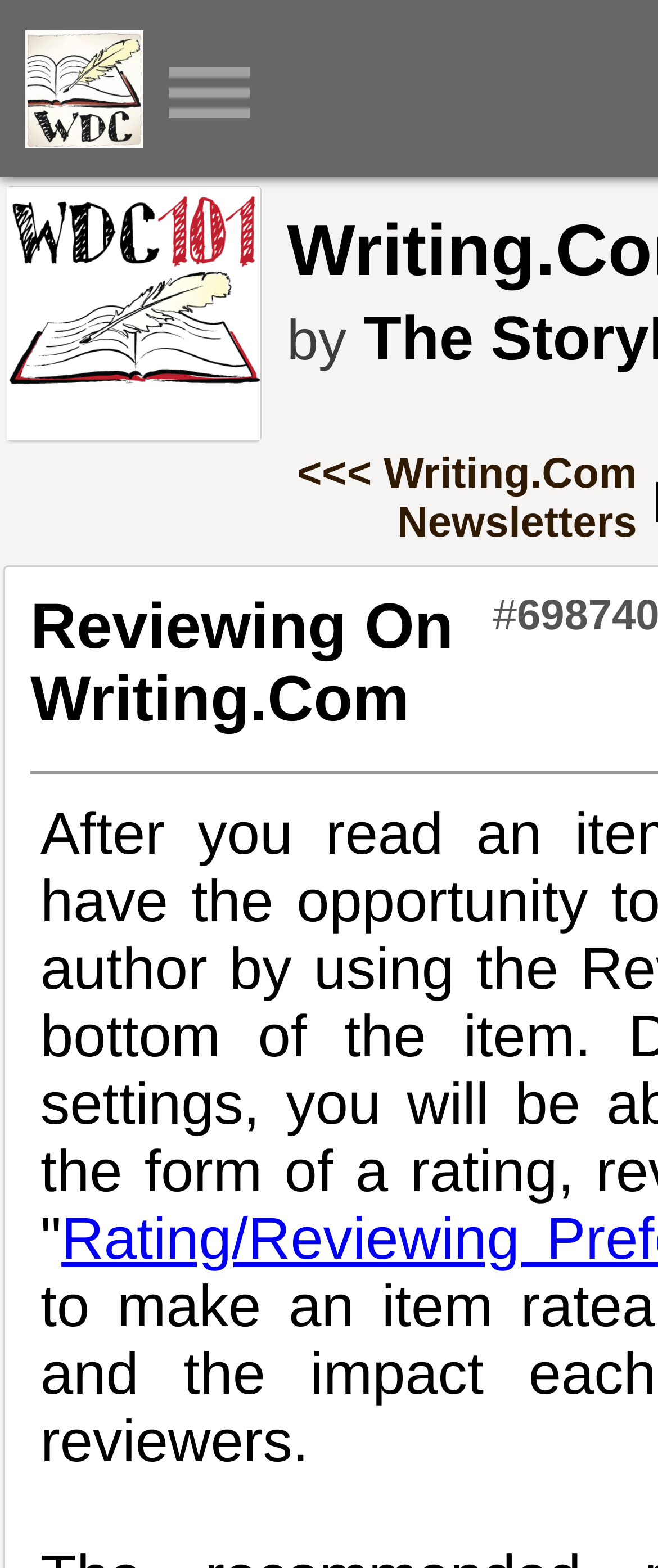What is the title of the main content section?
Using the visual information, respond with a single word or phrase.

Reviewing On Writing.Com